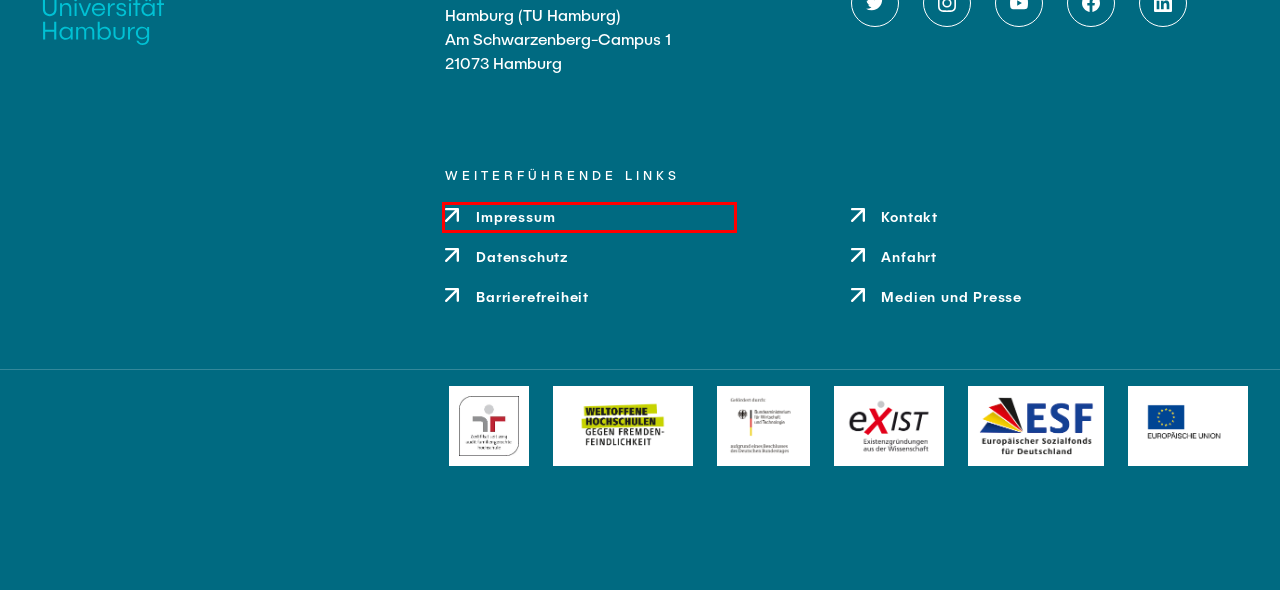Given a webpage screenshot with a UI element marked by a red bounding box, choose the description that best corresponds to the new webpage that will appear after clicking the element. The candidates are:
A. TUHH: Barrierefreiheit
B. TUHH: Impressum
C. TUHH: Information for new employees
D. TUHH: Team
E. TUHH: Kontakt
F. TUHH: Marketing, Presse- & Öffentlichkeitsarbeit
G. TUHH: Datenschutz
H. TUHH: Information for hosting institutes

B